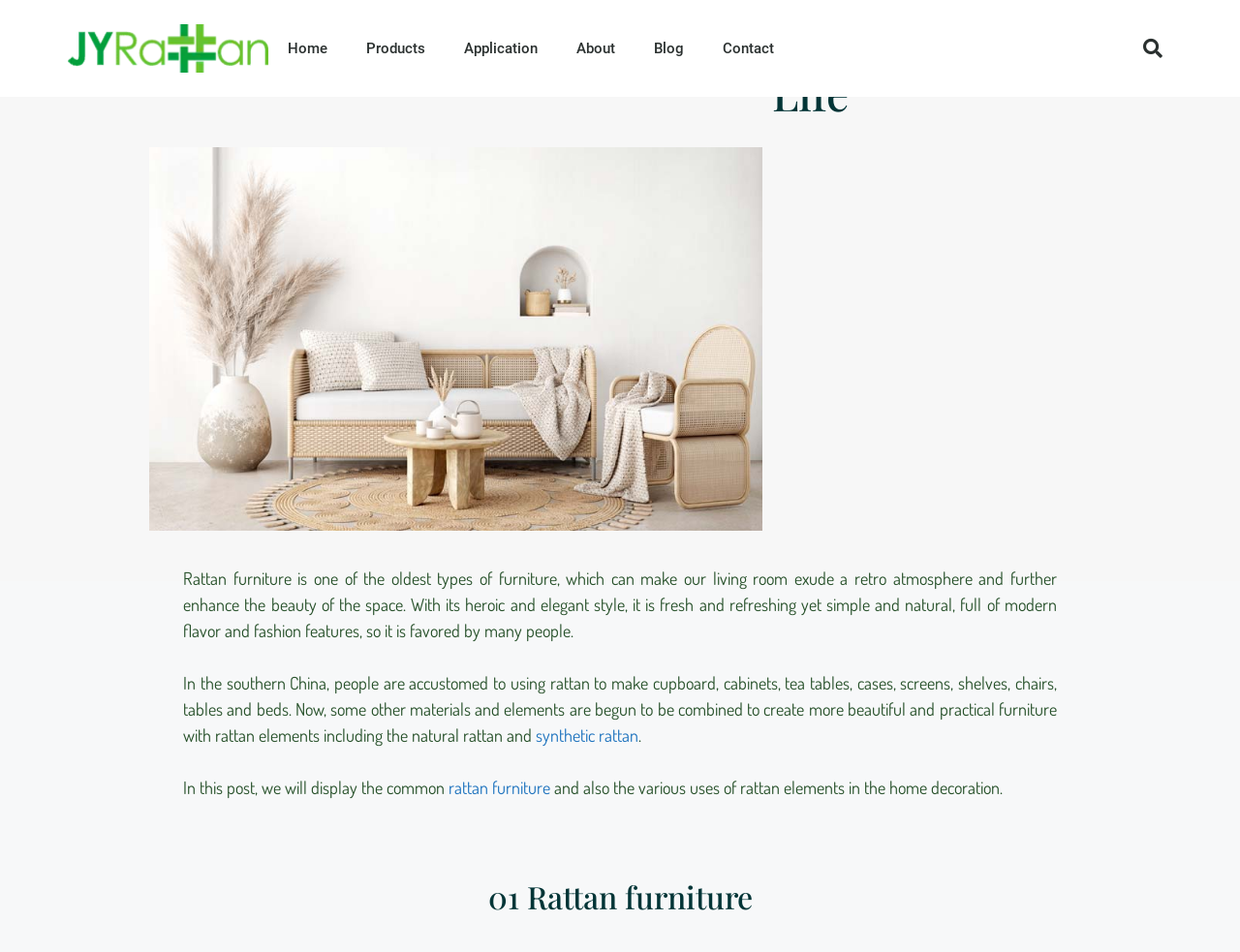Determine the bounding box coordinates of the UI element described by: "About".

[0.449, 0.0, 0.512, 0.102]